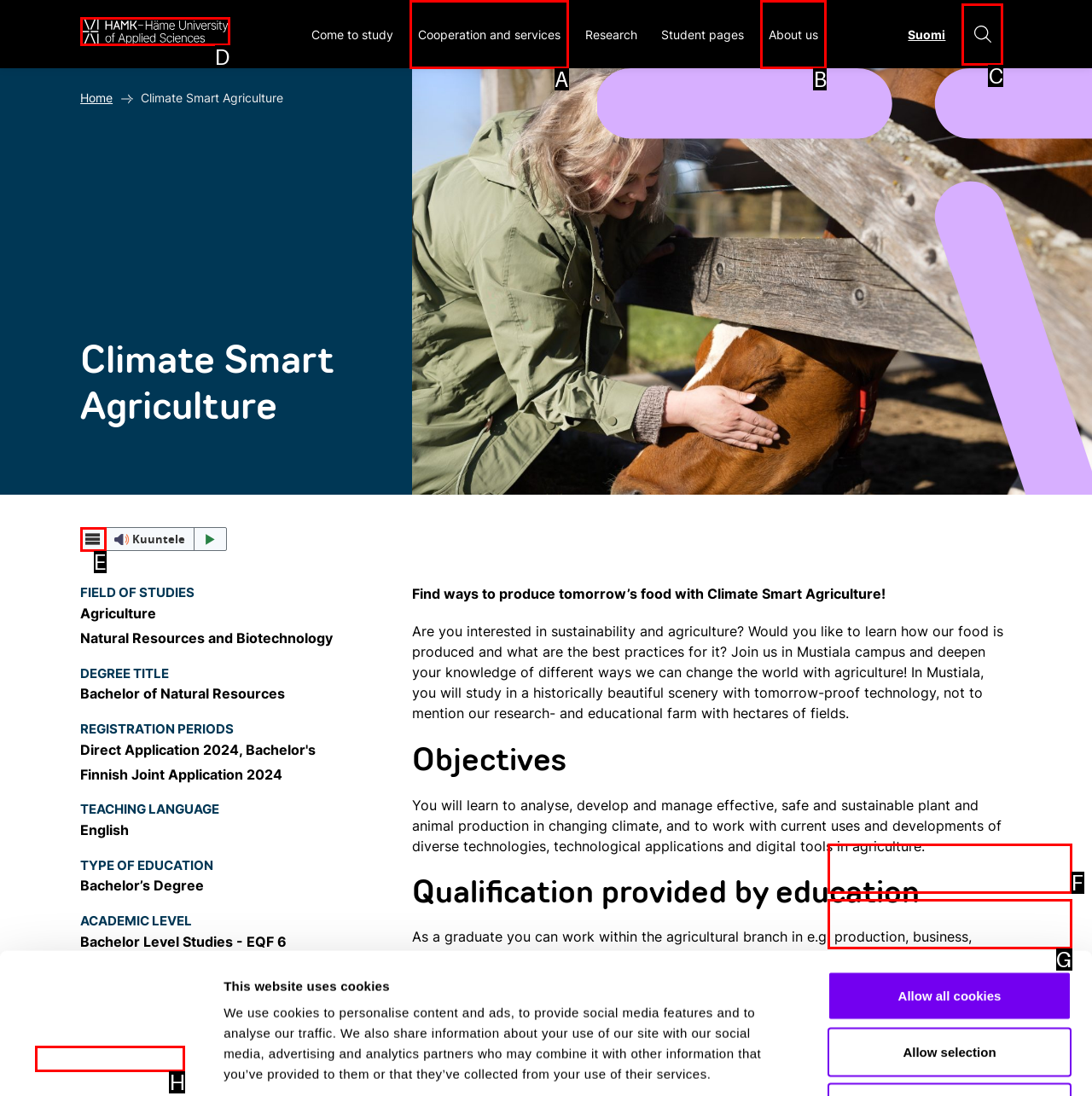Identify the option that corresponds to the description: parent_node: Kuuntele aria-label="webReader-valikko" title="webReader-valikko". Provide only the letter of the option directly.

E